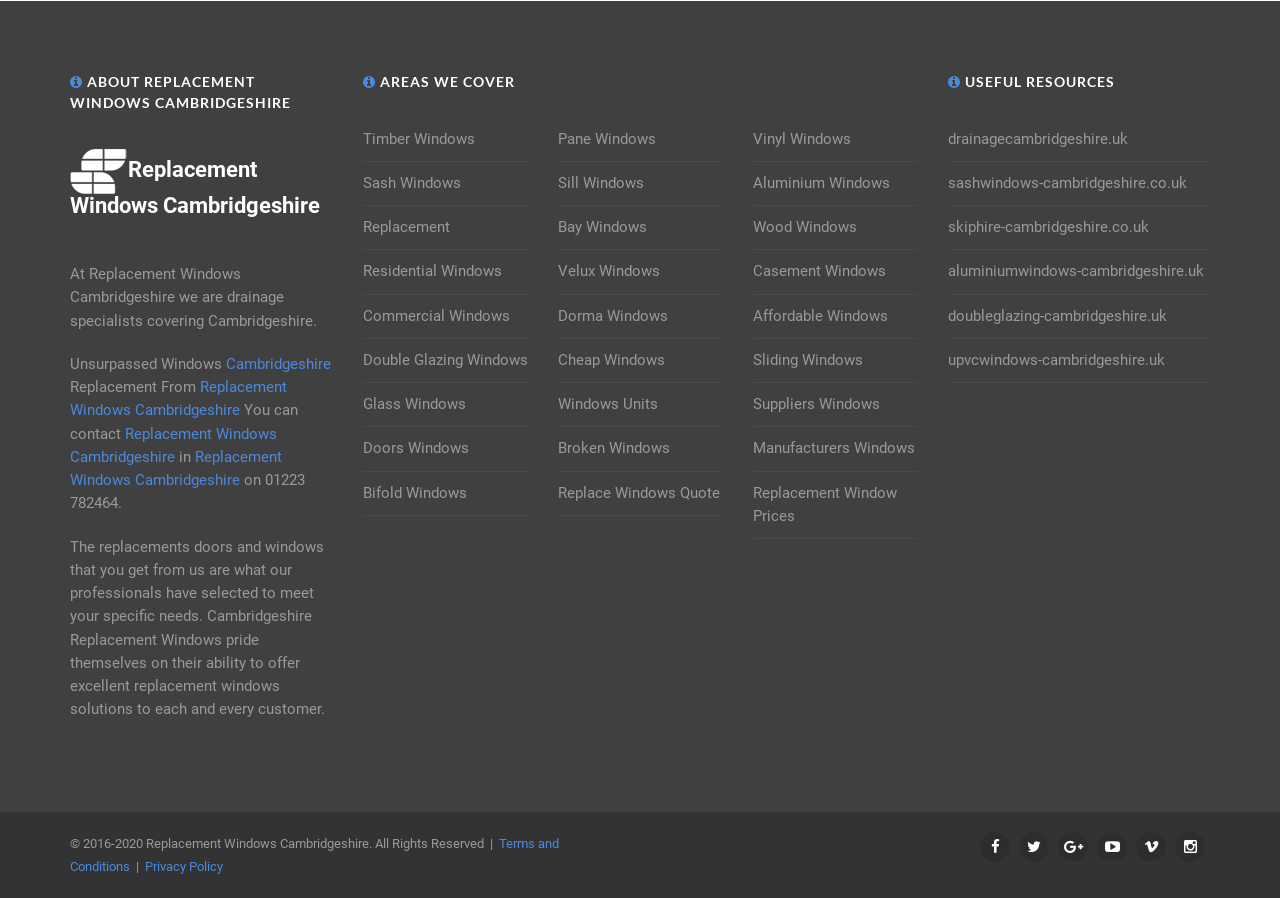Utilize the details in the image to give a detailed response to the question: What is the contact number of the company?

The contact number can be found in the link '01223 782464' on the webpage, which is located below the static text 'You can contact'.